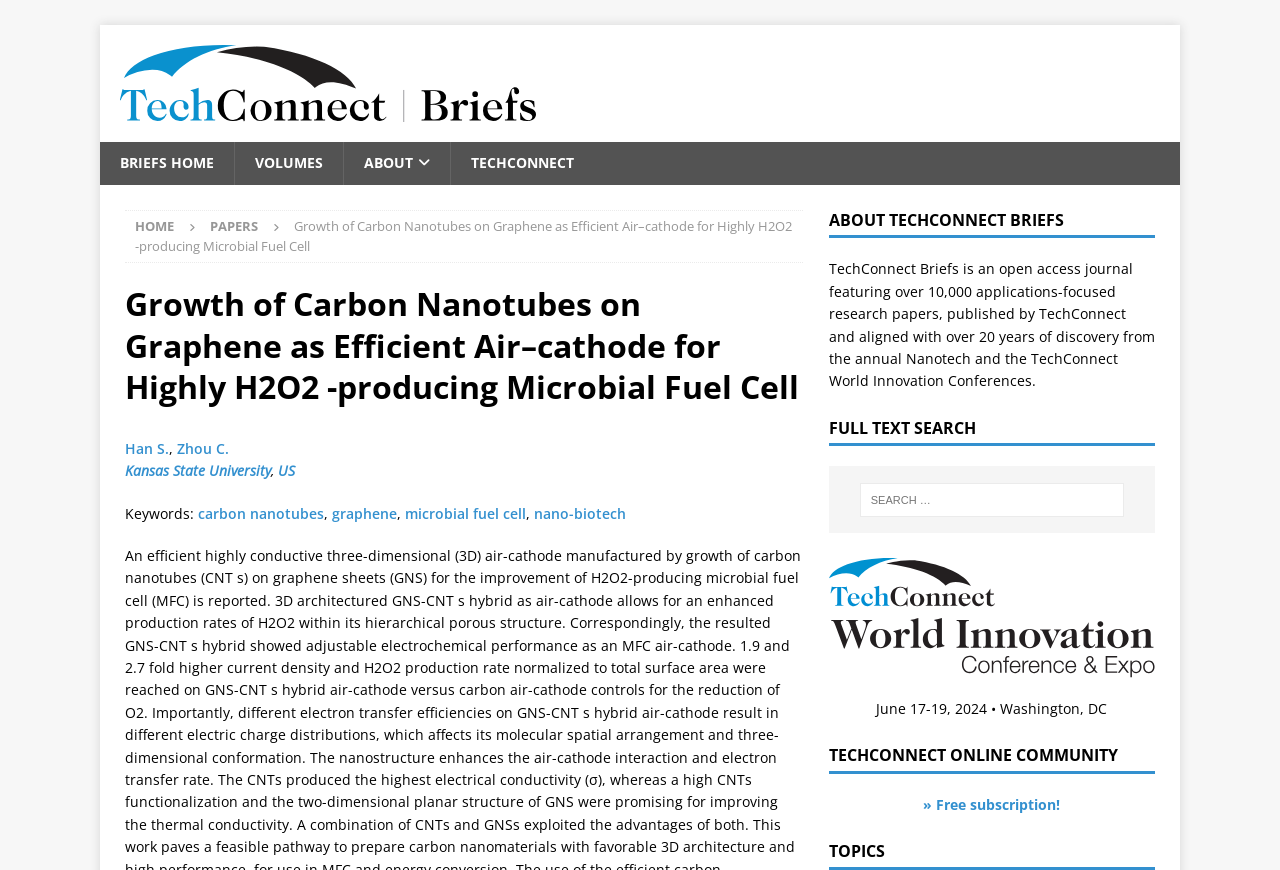Locate the bounding box coordinates of the area where you should click to accomplish the instruction: "View papers".

[0.164, 0.249, 0.202, 0.27]